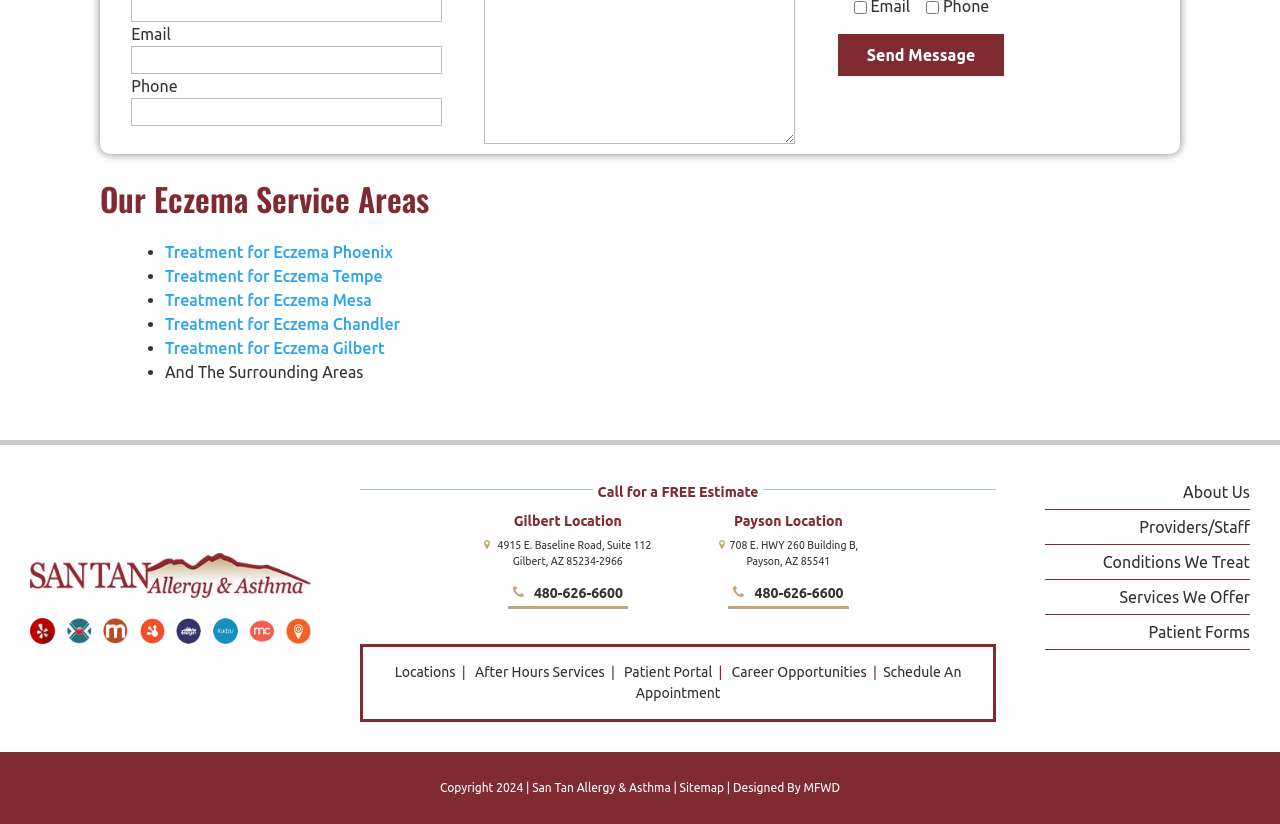Determine the bounding box coordinates of the clickable region to execute the instruction: "View 'More China News'". The coordinates should be four float numbers between 0 and 1, denoted as [left, top, right, bottom].

None